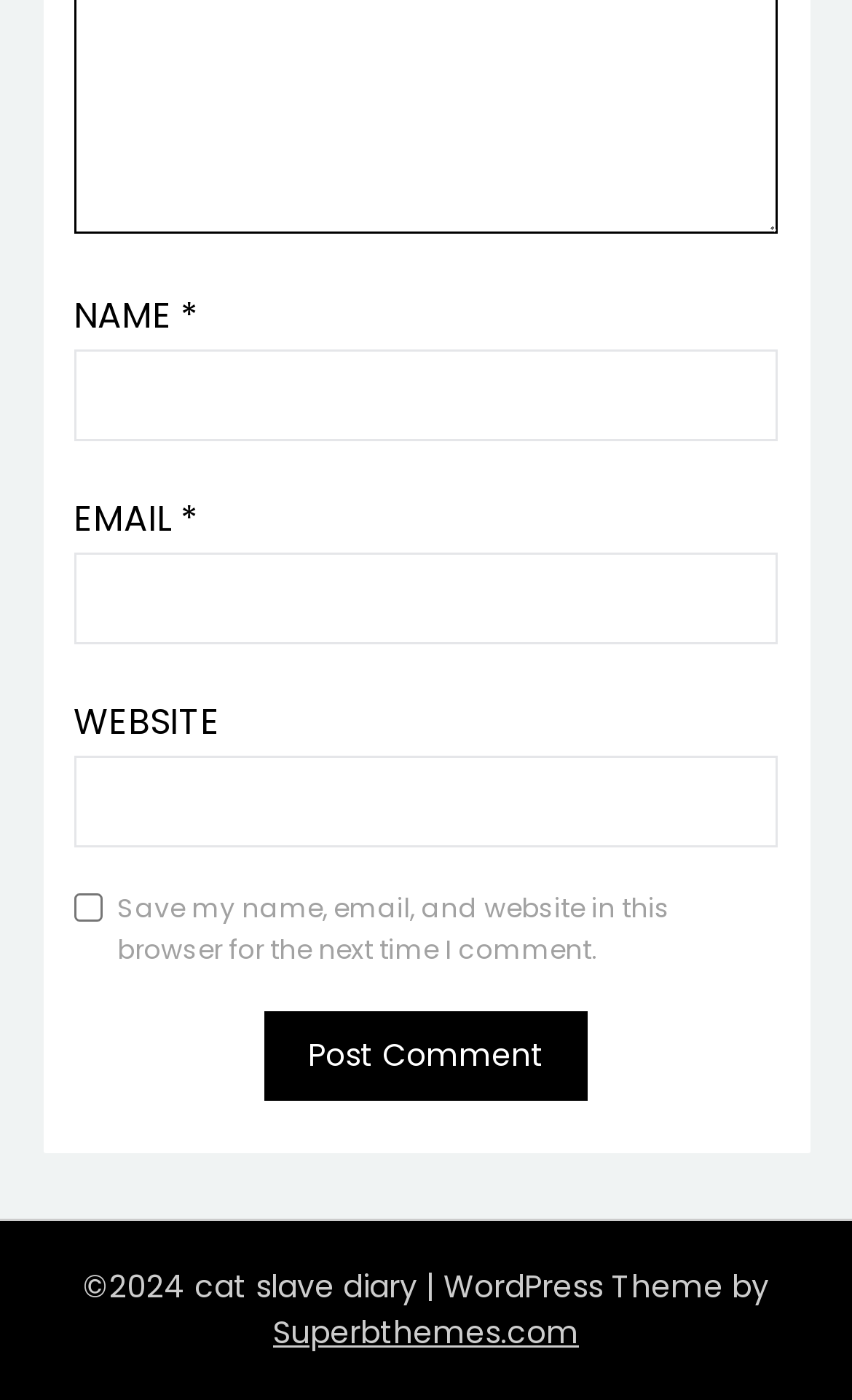Find the bounding box of the UI element described as follows: "parent_node: NAME * name="author"".

[0.086, 0.249, 0.914, 0.315]